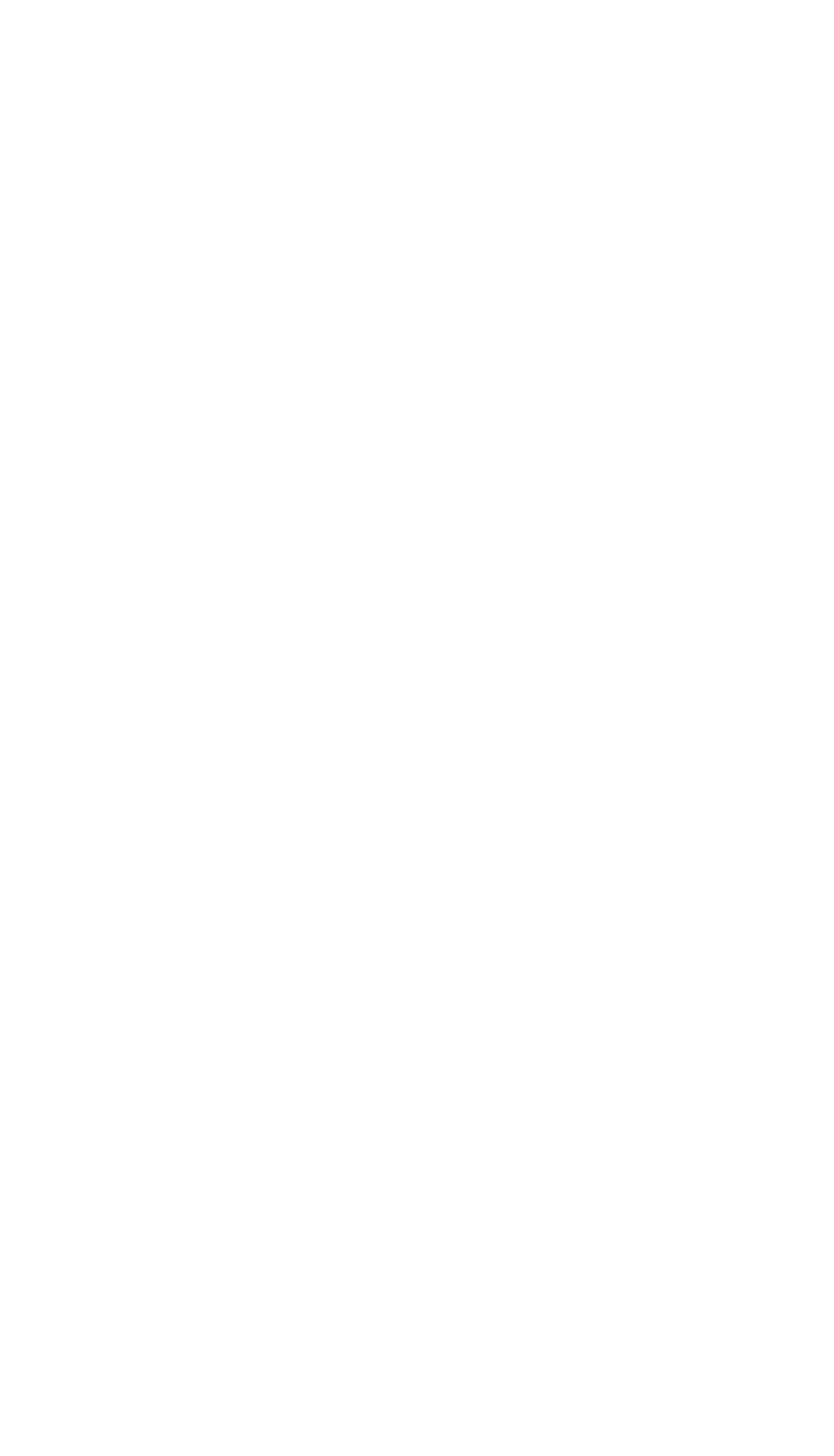Please give a short response to the question using one word or a phrase:
What is the purpose of the textbox?

To receive broadband tips